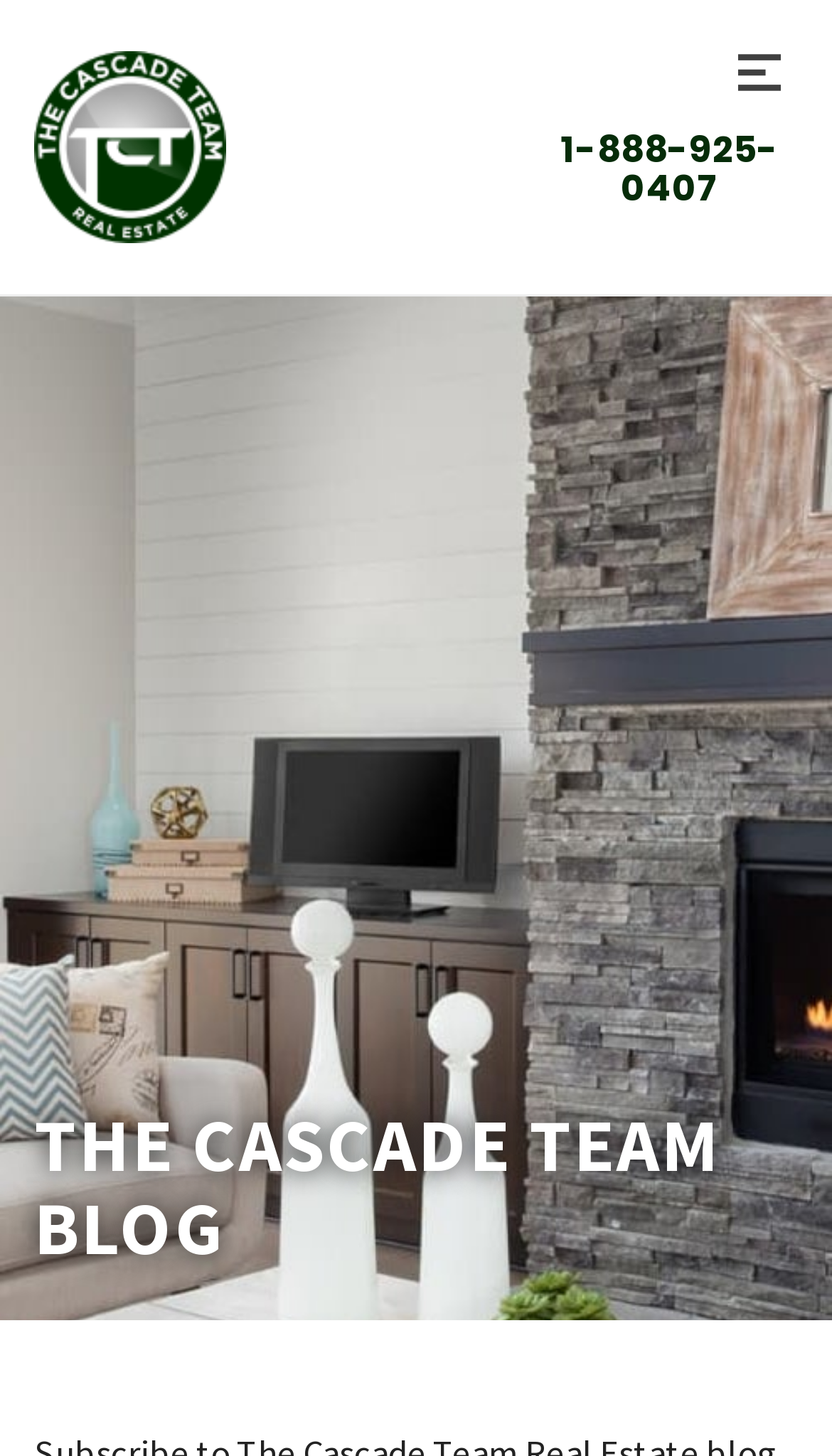Please find the main title text of this webpage.

THE CASCADE TEAM BLOG